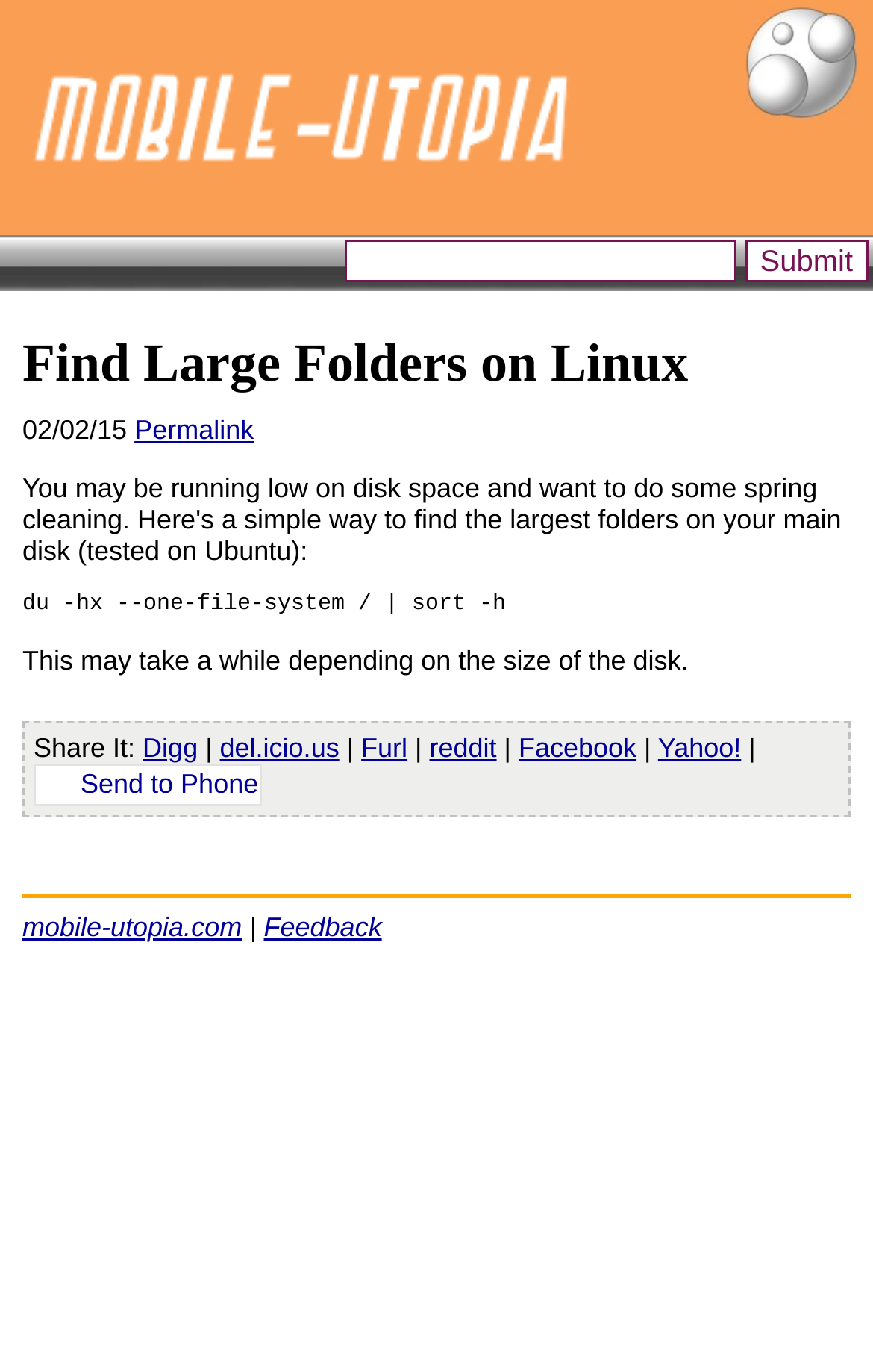Please identify the bounding box coordinates of the element I need to click to follow this instruction: "Visit the mobile-utopia.com website".

[0.026, 0.664, 0.277, 0.687]